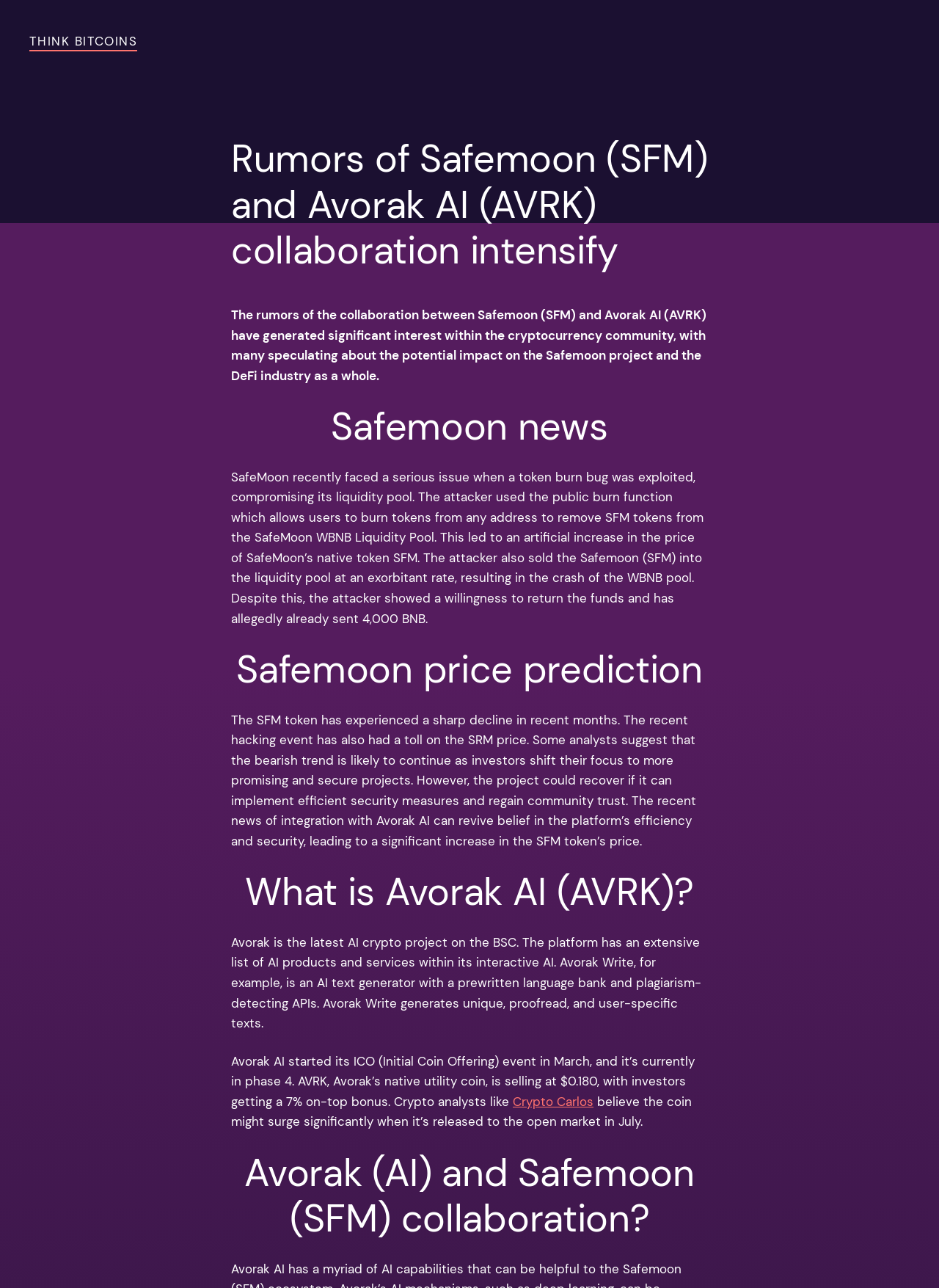Provide the text content of the webpage's main heading.

Rumors of Safemoon (SFM) and Avorak AI (AVRK) collaboration intensify